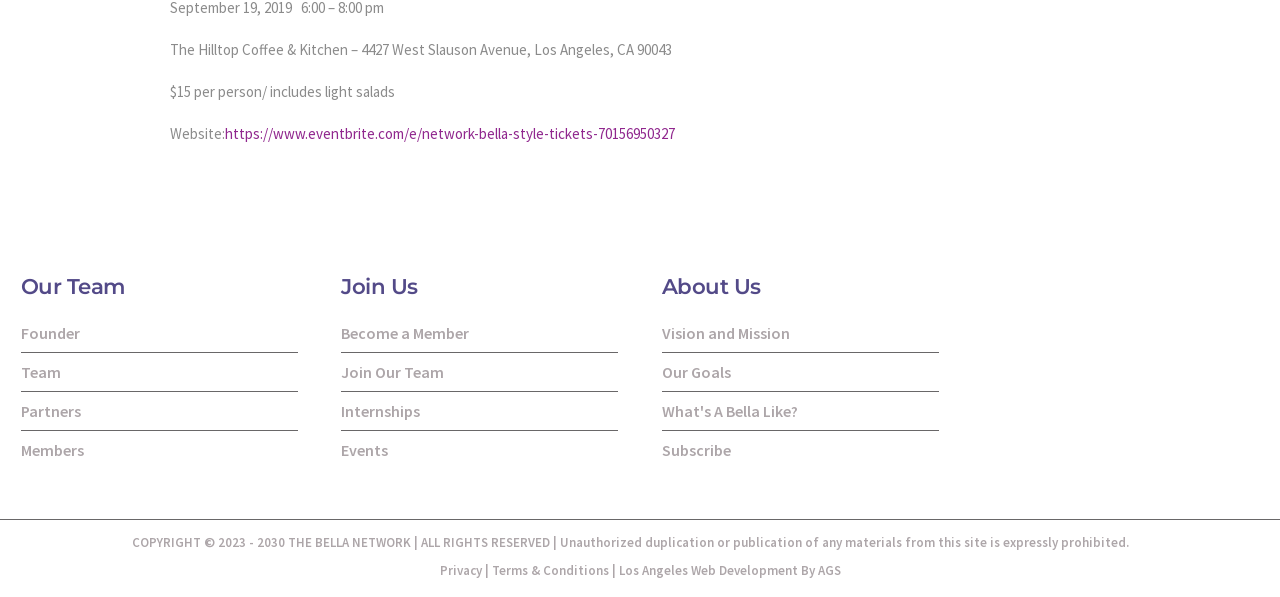Identify the bounding box coordinates of the clickable region required to complete the instruction: "Check the privacy policy". The coordinates should be given as four float numbers within the range of 0 and 1, i.e., [left, top, right, bottom].

[0.343, 0.942, 0.376, 0.971]